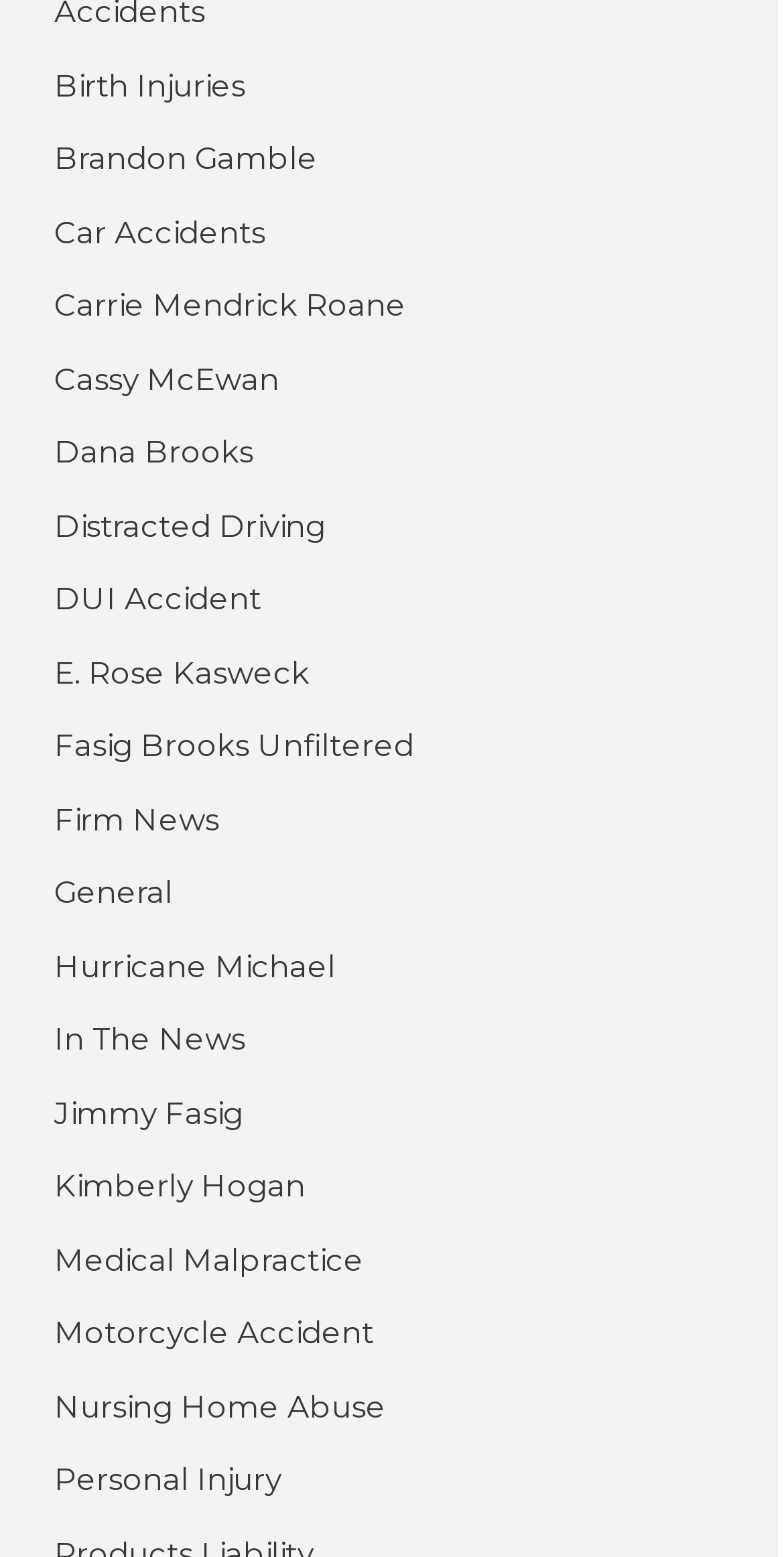Pinpoint the bounding box coordinates of the clickable element needed to complete the instruction: "Learn about Personal Injury". The coordinates should be provided as four float numbers between 0 and 1: [left, top, right, bottom].

[0.069, 0.936, 0.359, 0.965]